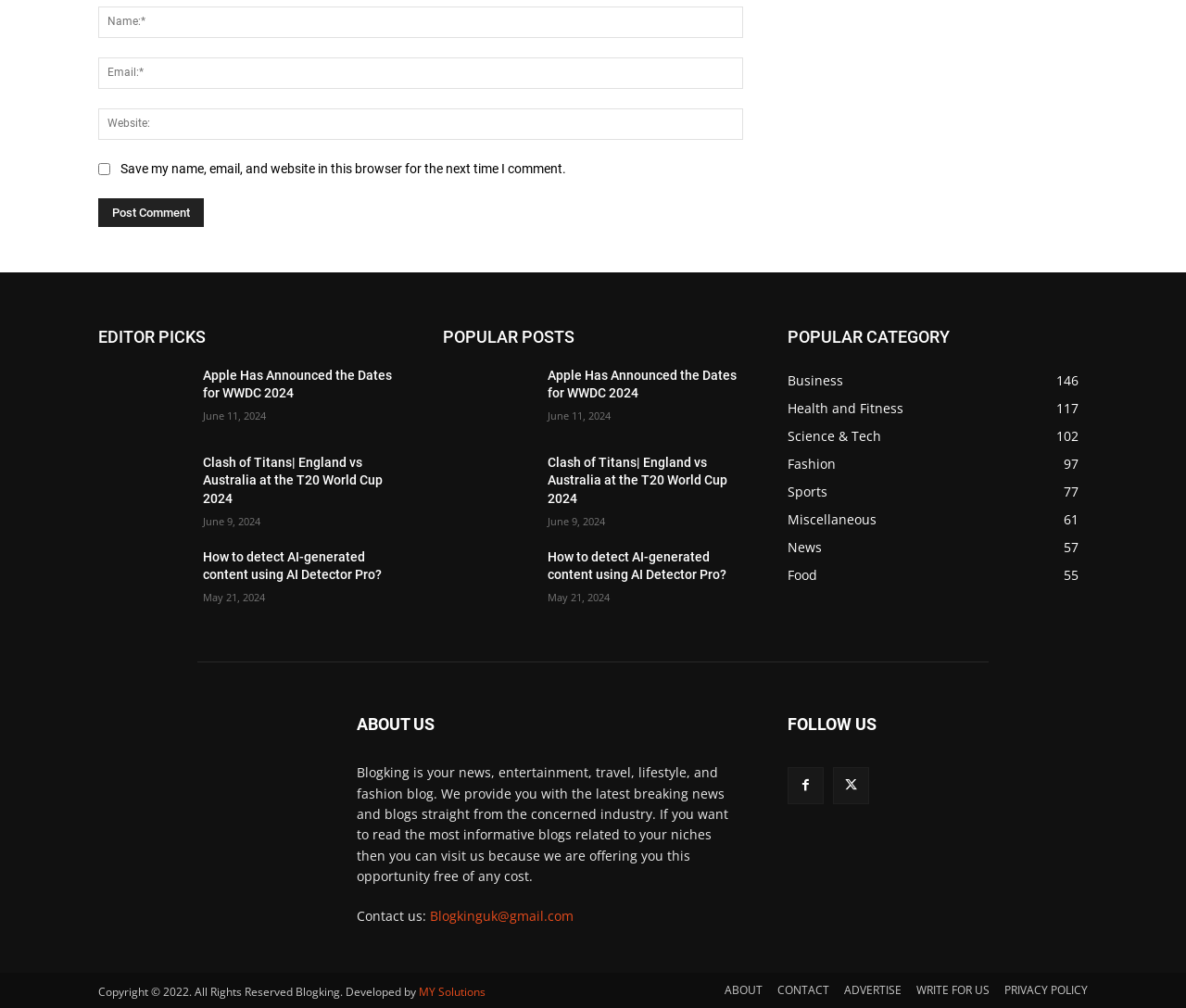Find the bounding box coordinates for the area that must be clicked to perform this action: "Click on the 'Post Comment' button".

[0.083, 0.196, 0.172, 0.225]